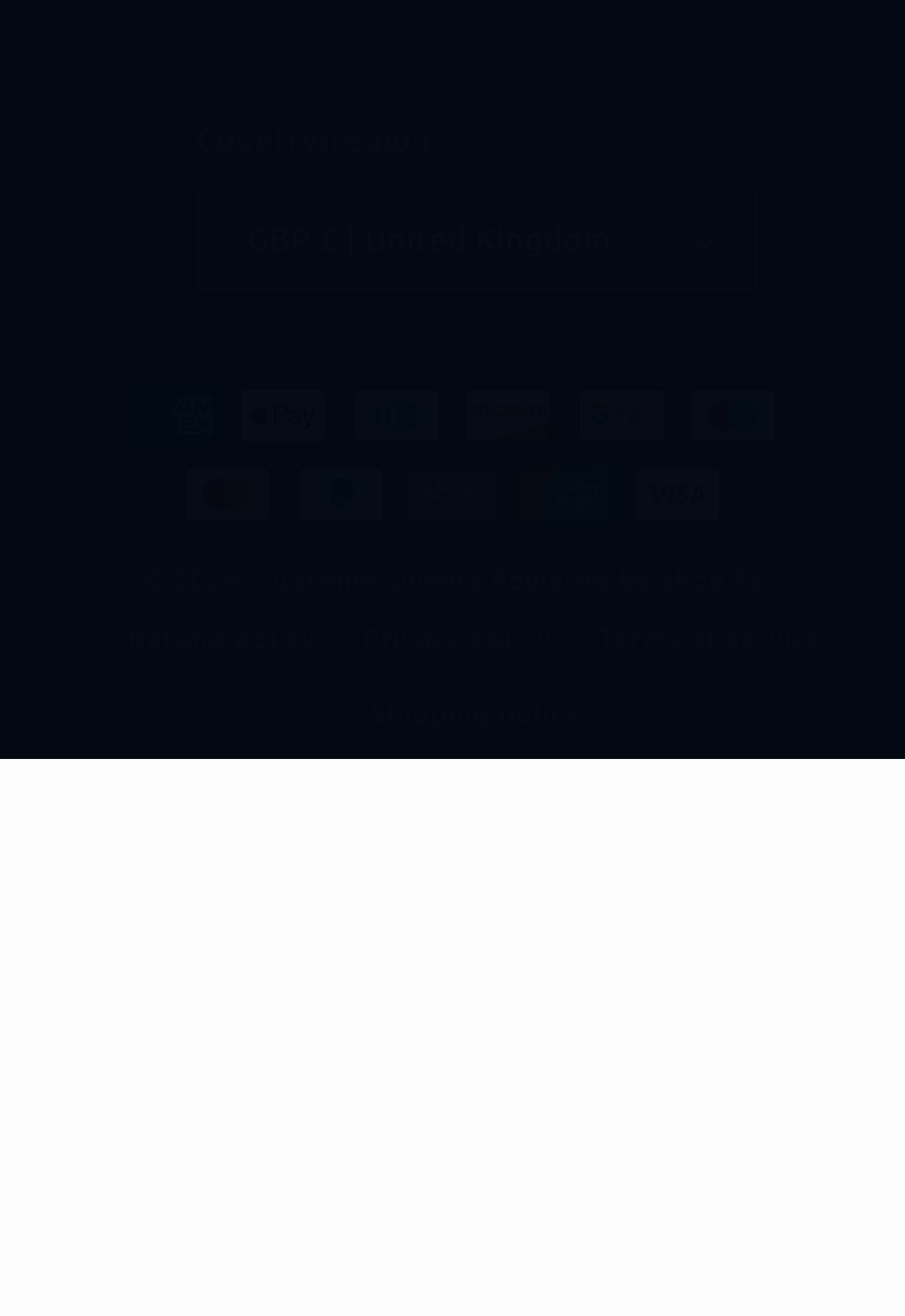Please find the bounding box coordinates of the clickable region needed to complete the following instruction: "Select country or region". The bounding box coordinates must consist of four float numbers between 0 and 1, i.e., [left, top, right, bottom].

[0.217, 0.142, 0.837, 0.22]